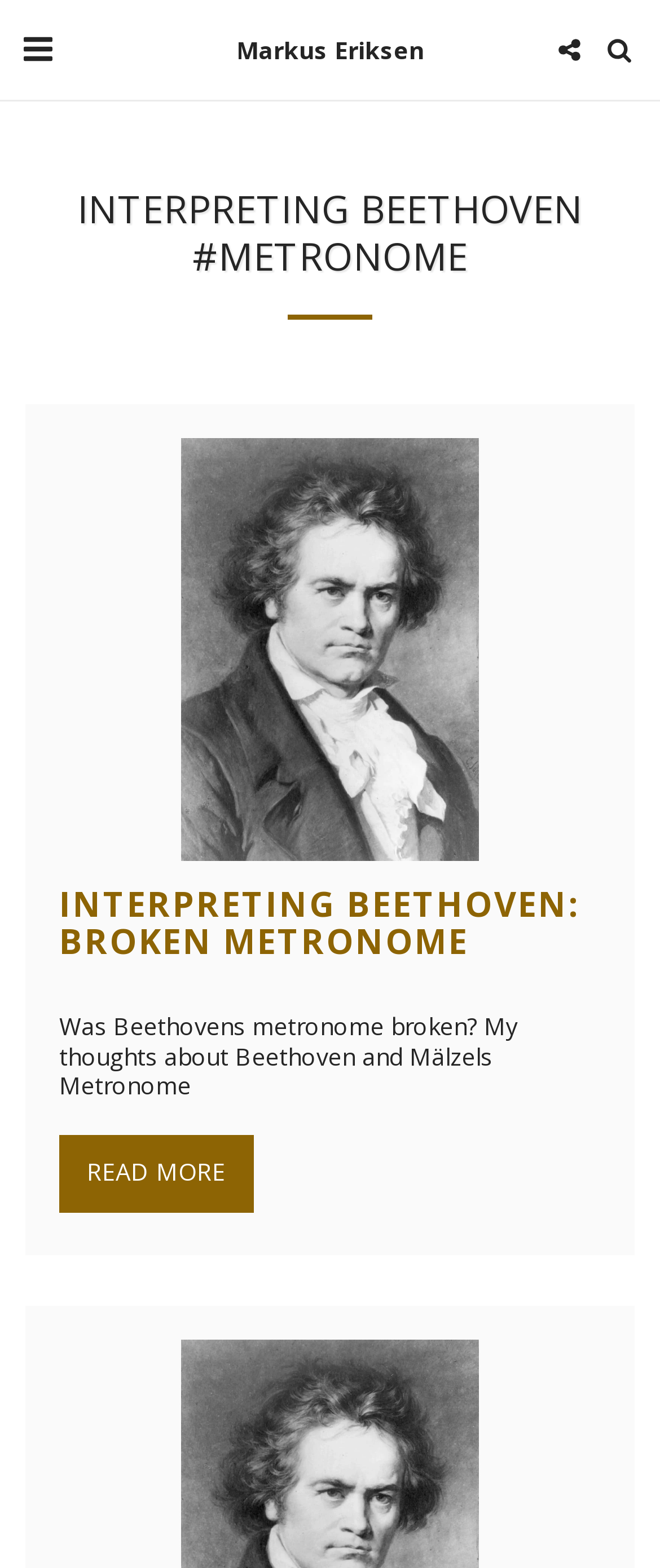What is the name of the author?
Refer to the image and respond with a one-word or short-phrase answer.

Markus Eriksen